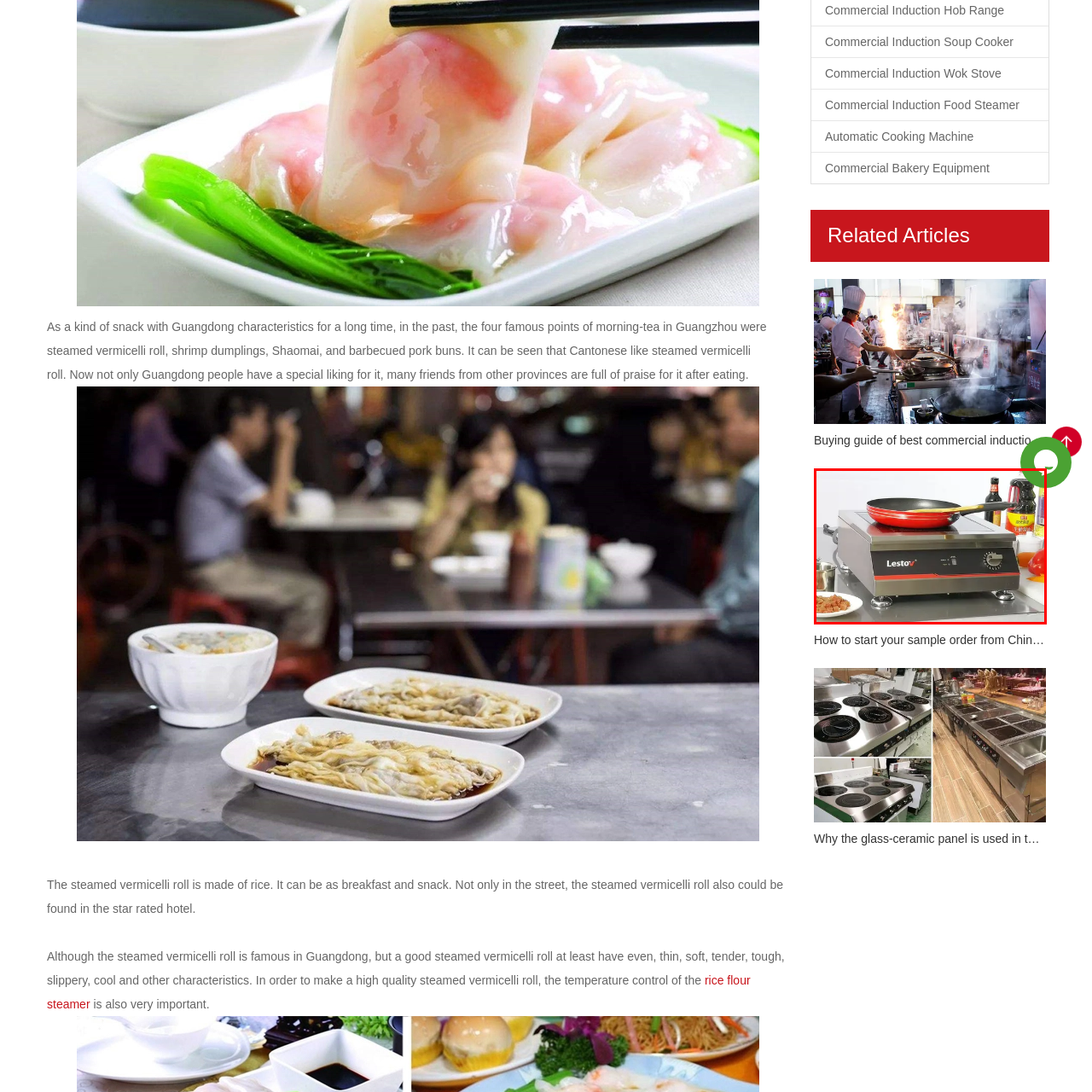Look closely at the image within the red-bordered box and thoroughly answer the question below, using details from the image: What is the purpose of the temperature dial?

The purpose of the temperature dial can be inferred by understanding its function on the control panel, which is to allow for precise cooking by controlling the temperature.